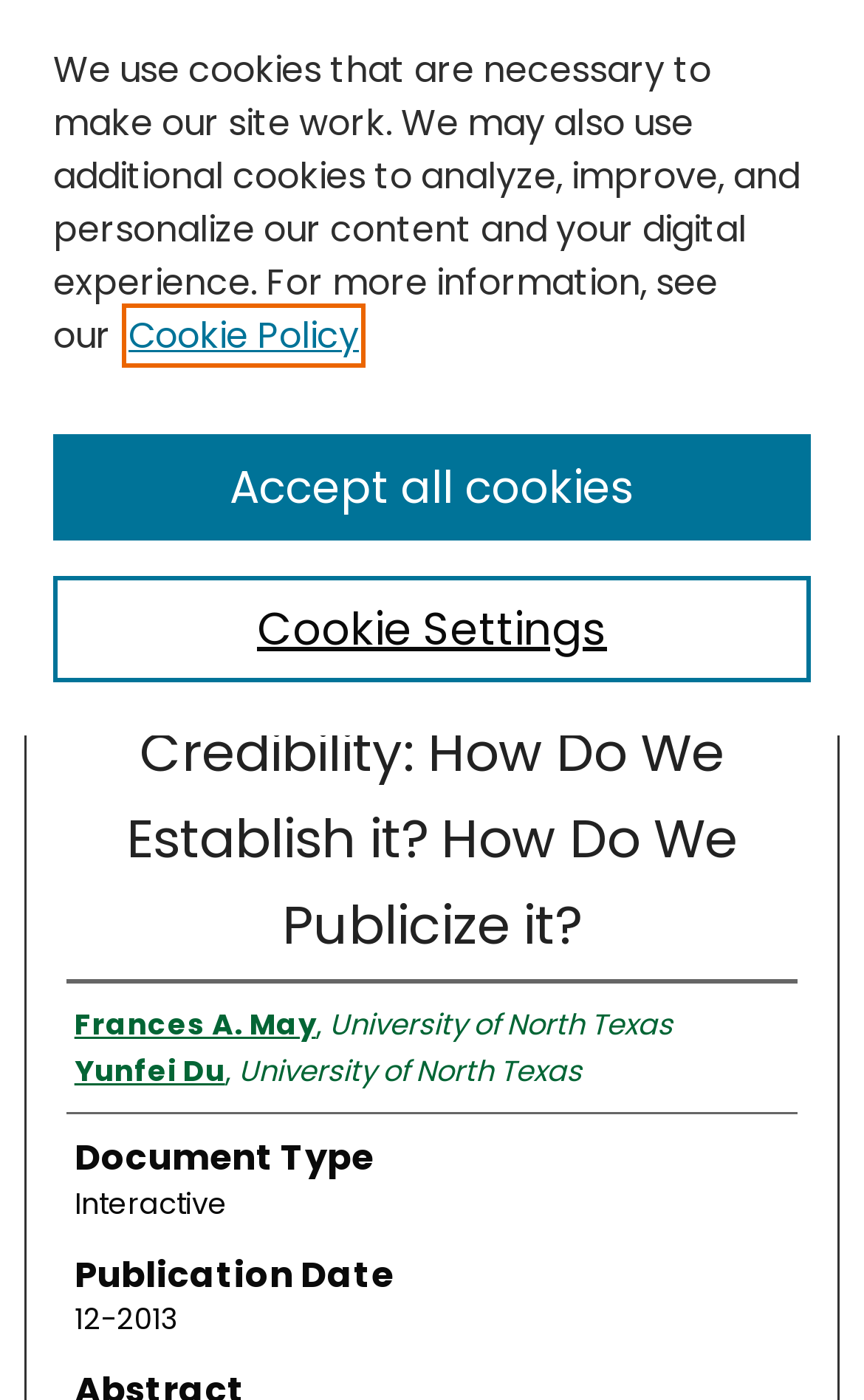Using the description "Accept all cookies", locate and provide the bounding box of the UI element.

[0.062, 0.31, 0.938, 0.386]